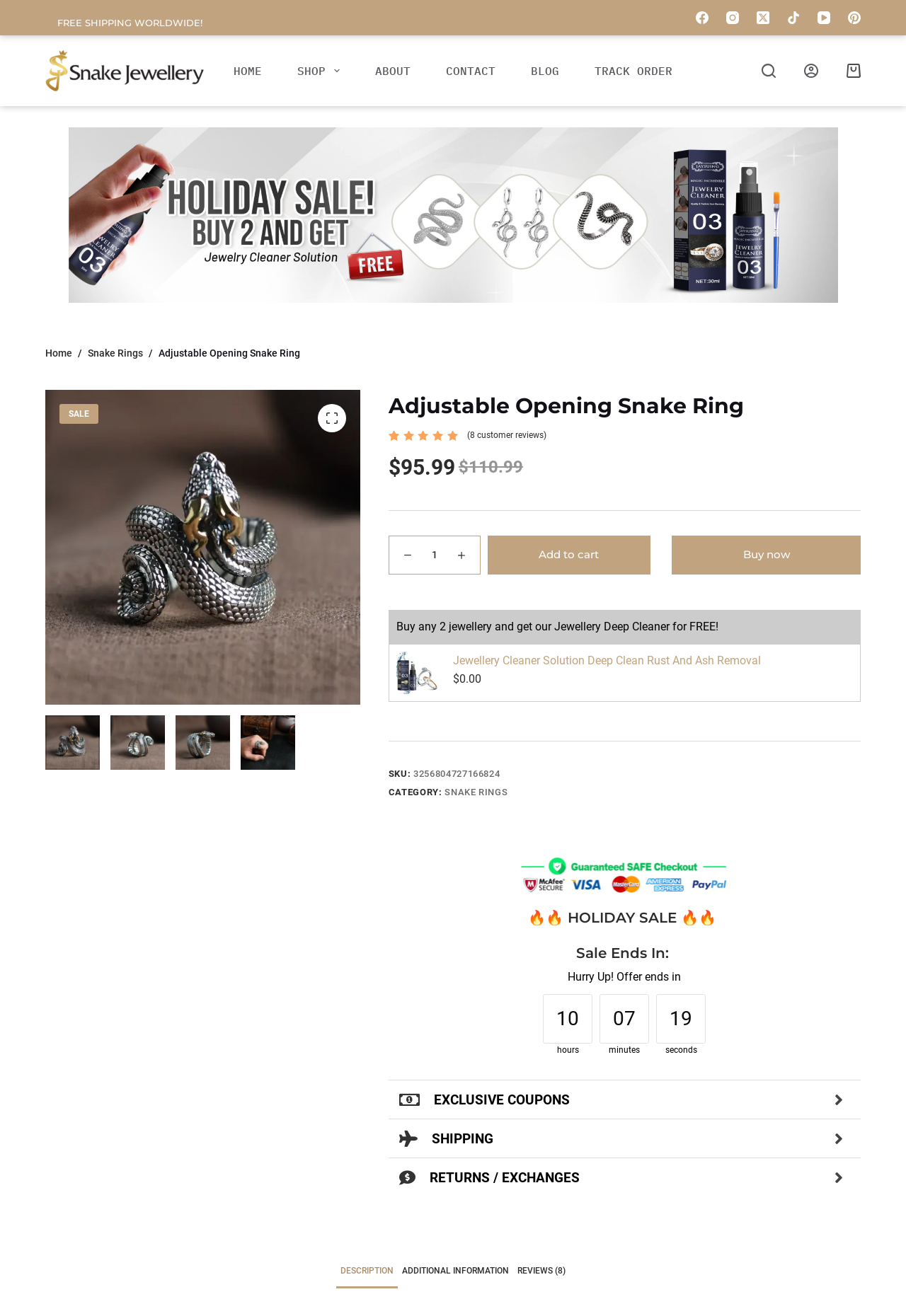Offer a meticulous description of the webpage's structure and content.

This webpage is about an adjustable opening snake ring made of stainless steel and zinc alloy, which is comfortable and durable to wear. The ring can be worn on any finger size. 

At the top of the page, there are several links, including "Skip to content", "FREE SHIPPING WORLDWIDE!", and social media links such as Facebook, Instagram, Twitter, TikTok, YouTube, and Pinterest. 

Below these links, there is a navigation menu with options like "HOME", "SHOP", "ABOUT", "CONTACT", "BLOG", and "TRACK ORDER". The "SHOP" option has a dropdown menu with a shopping cart icon. 

On the right side of the navigation menu, there is a search button and links to "Login" and "Shopping cart". 

The main content of the page is divided into two sections. The left section has a header with links to "Home" and "Snake Rings", and a figure with an image. Below the header, there are six slides with images. 

The right section has a heading "Adjustable Opening Snake Ring" and a rating of 4.88 out of 5 based on customer reviews. There is a link to read the reviews and a section to select the product quantity. Below this, there are "Add to cart" and "Buy now" buttons. 

There is a promotion section that offers a free Jewellery Deep Cleaner when buying any two jewelry items. This section has an image and a link to the Jewellery Cleaner Solution. 

Below the promotion section, there are details about the product, including the SKU, category, and a holiday sale notice with a countdown timer. 

At the bottom of the page, there are three tabs: "EXCLUSIVE COUPONS", "SHIPPING", and "RETURNS / EXCHANGES".